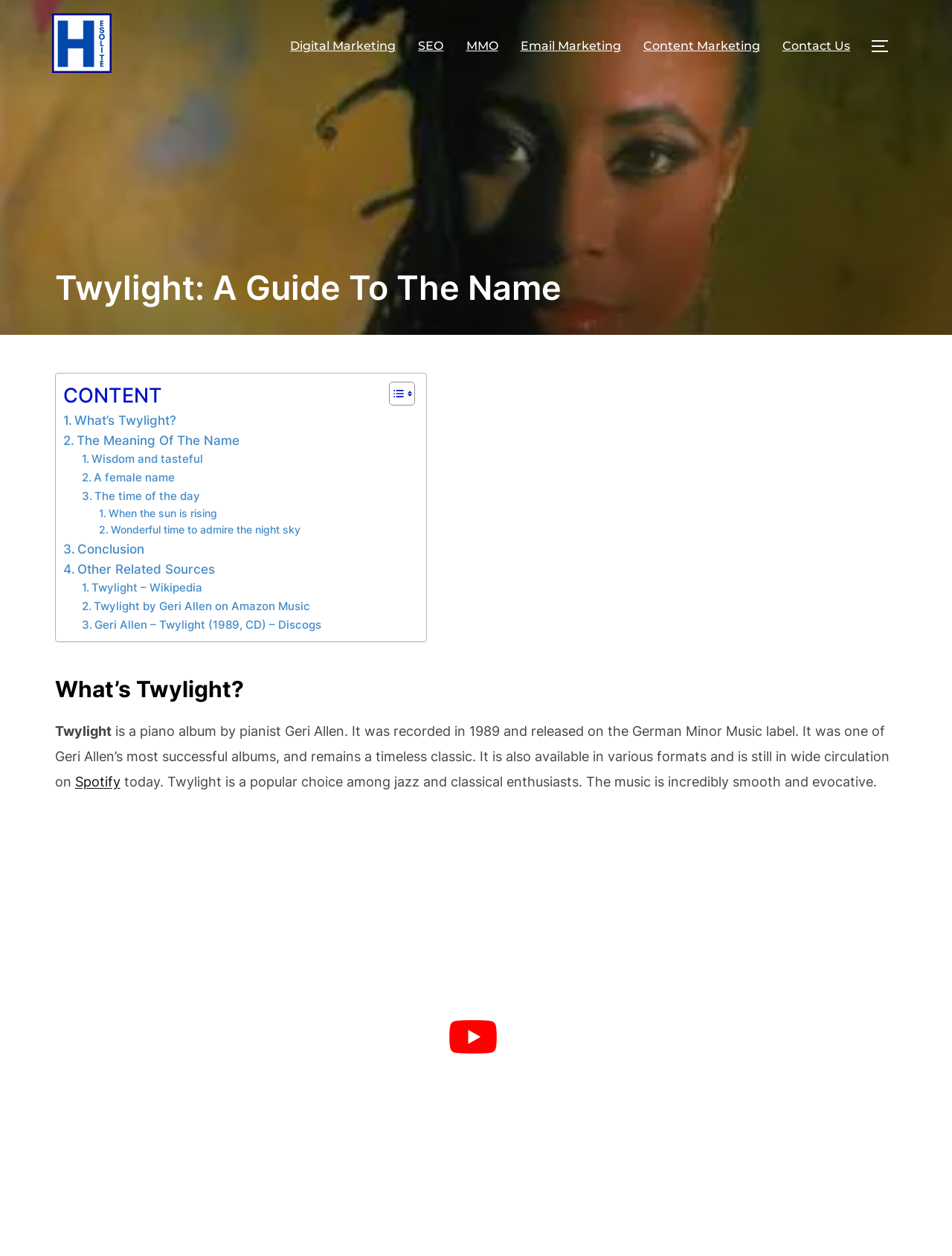Based on the element description "The Meaning Of The Name", predict the bounding box coordinates of the UI element.

[0.066, 0.342, 0.252, 0.359]